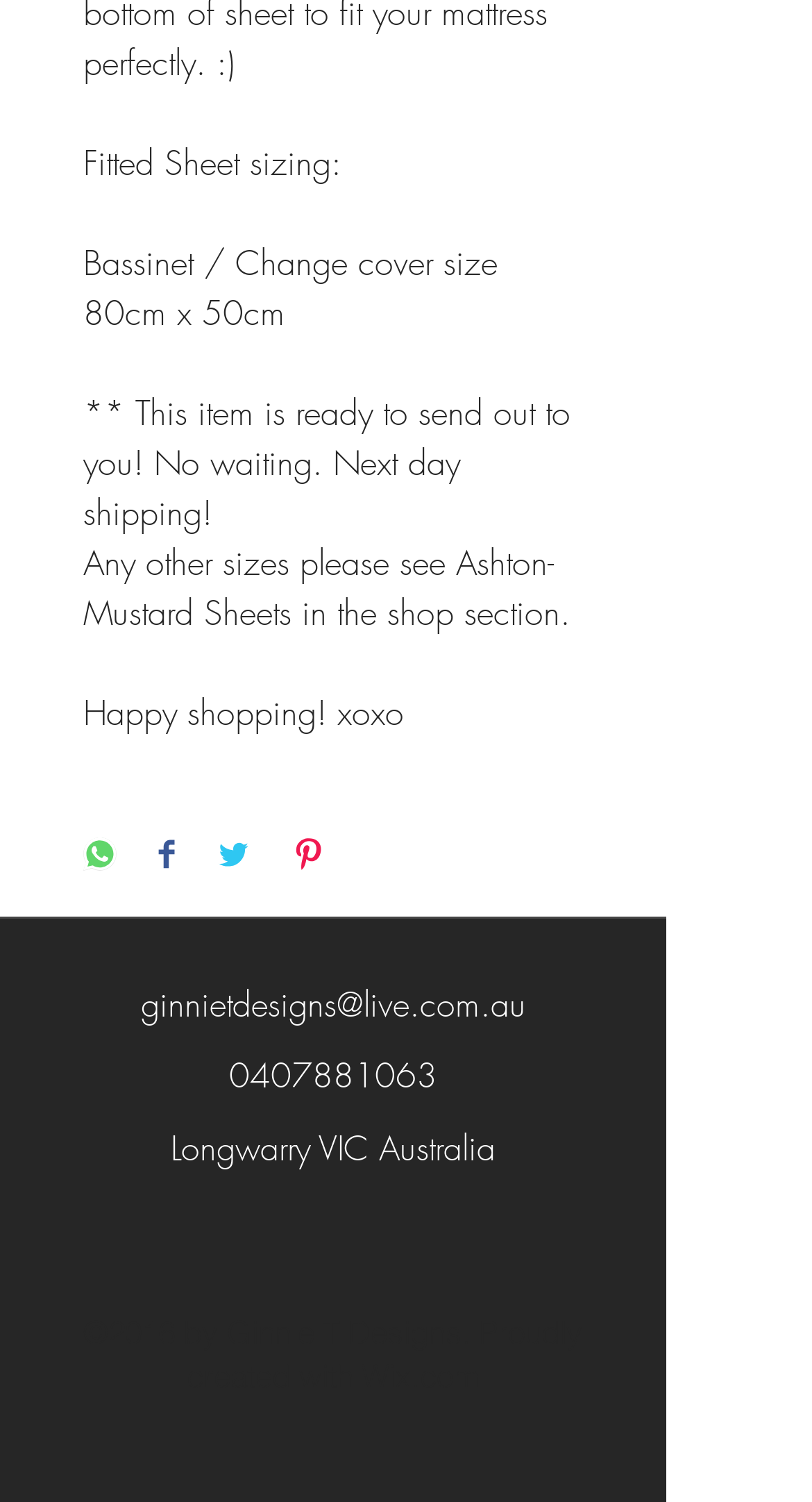Please determine the bounding box coordinates of the section I need to click to accomplish this instruction: "Share on WhatsApp".

[0.103, 0.557, 0.144, 0.583]